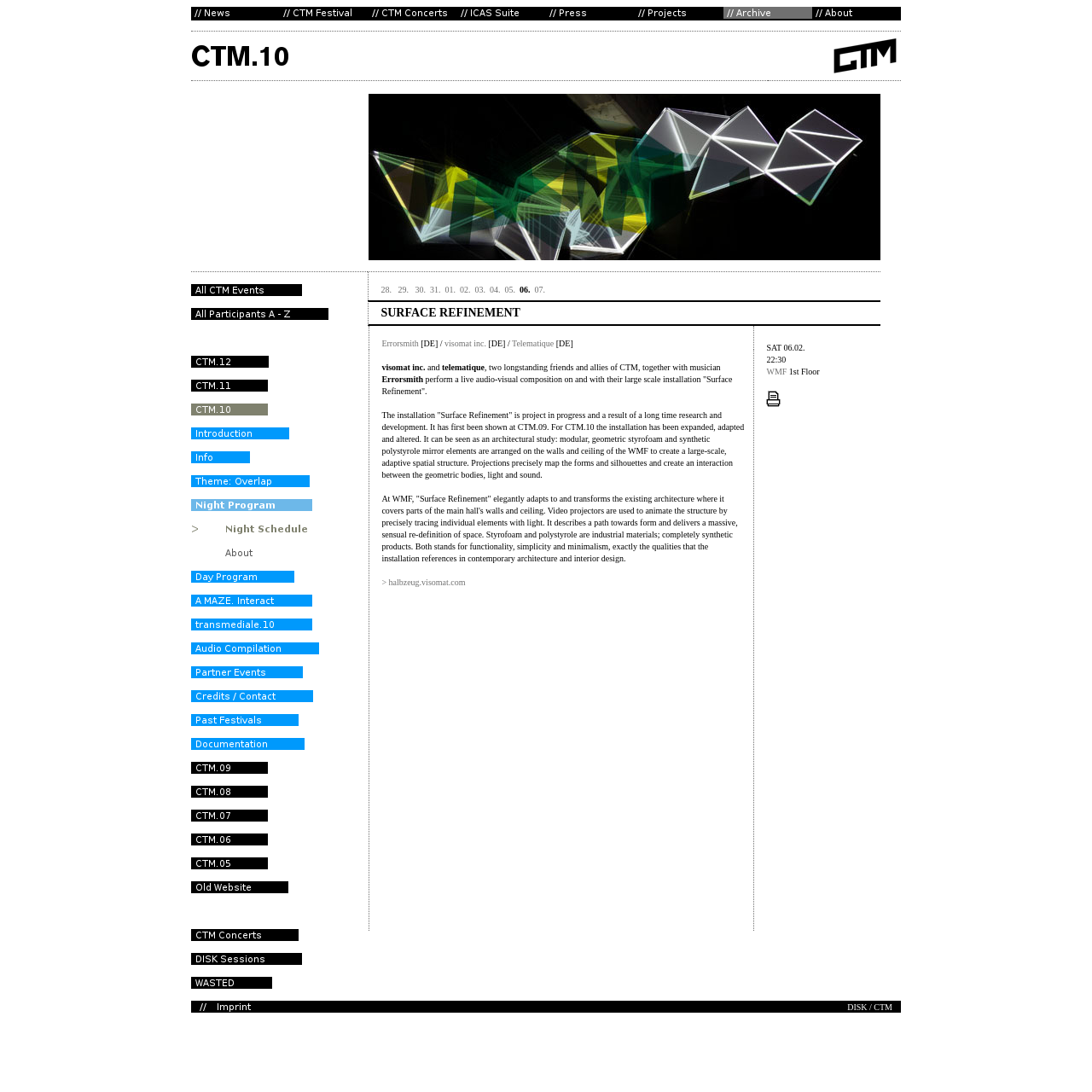Please provide a detailed answer to the question below based on the screenshot: 
What is the location of the event?

The location of the event can be found in the main content area, where it is listed as 'SAT 06.02. 22:30 WMF 1st Floor'.